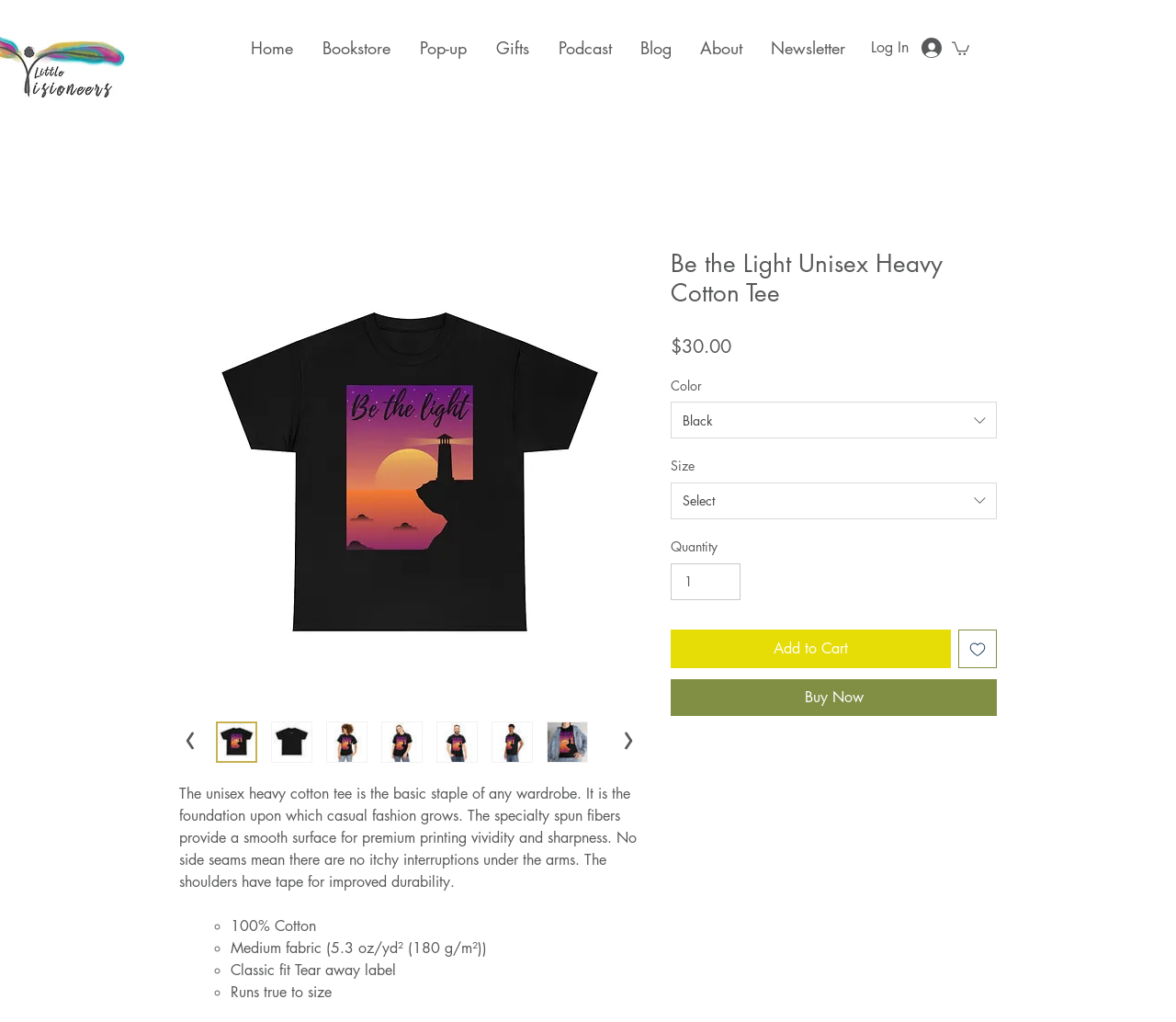What is the name of the product?
Answer the question with detailed information derived from the image.

I found the name of the product by looking at the heading element on the webpage, which says 'Be the Light Unisex Heavy Cotton Tee'.